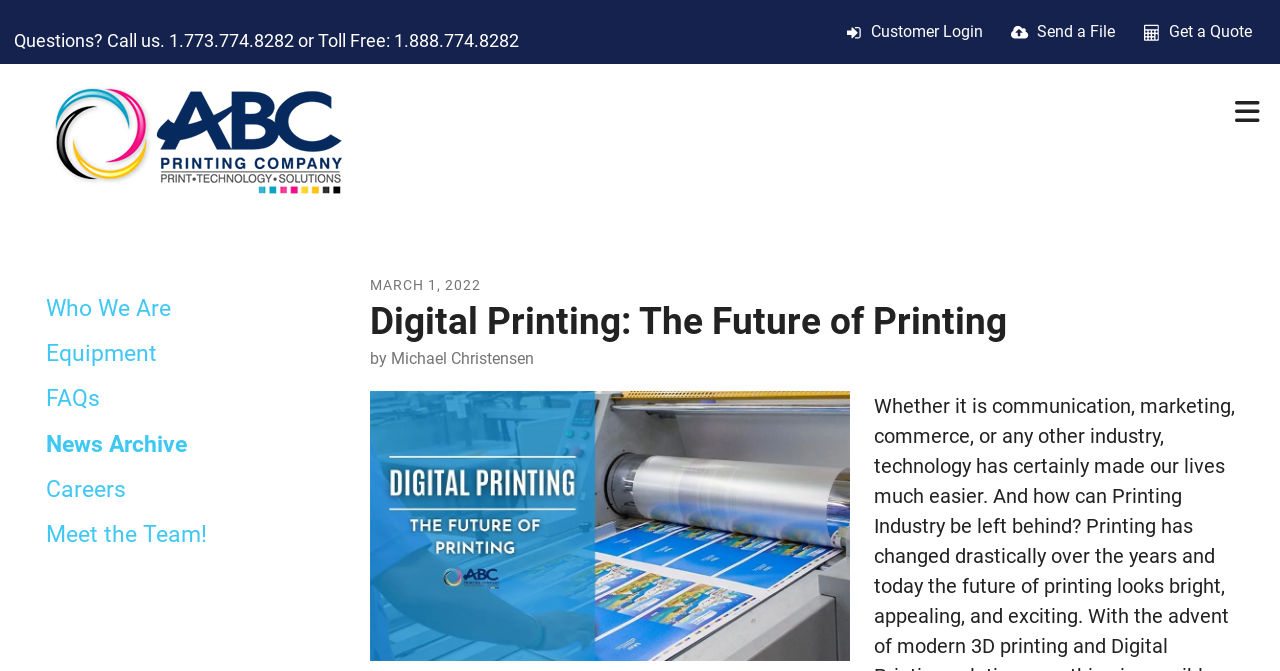Please answer the following query using a single word or phrase: 
What is the name of the company?

ABC Printing Company